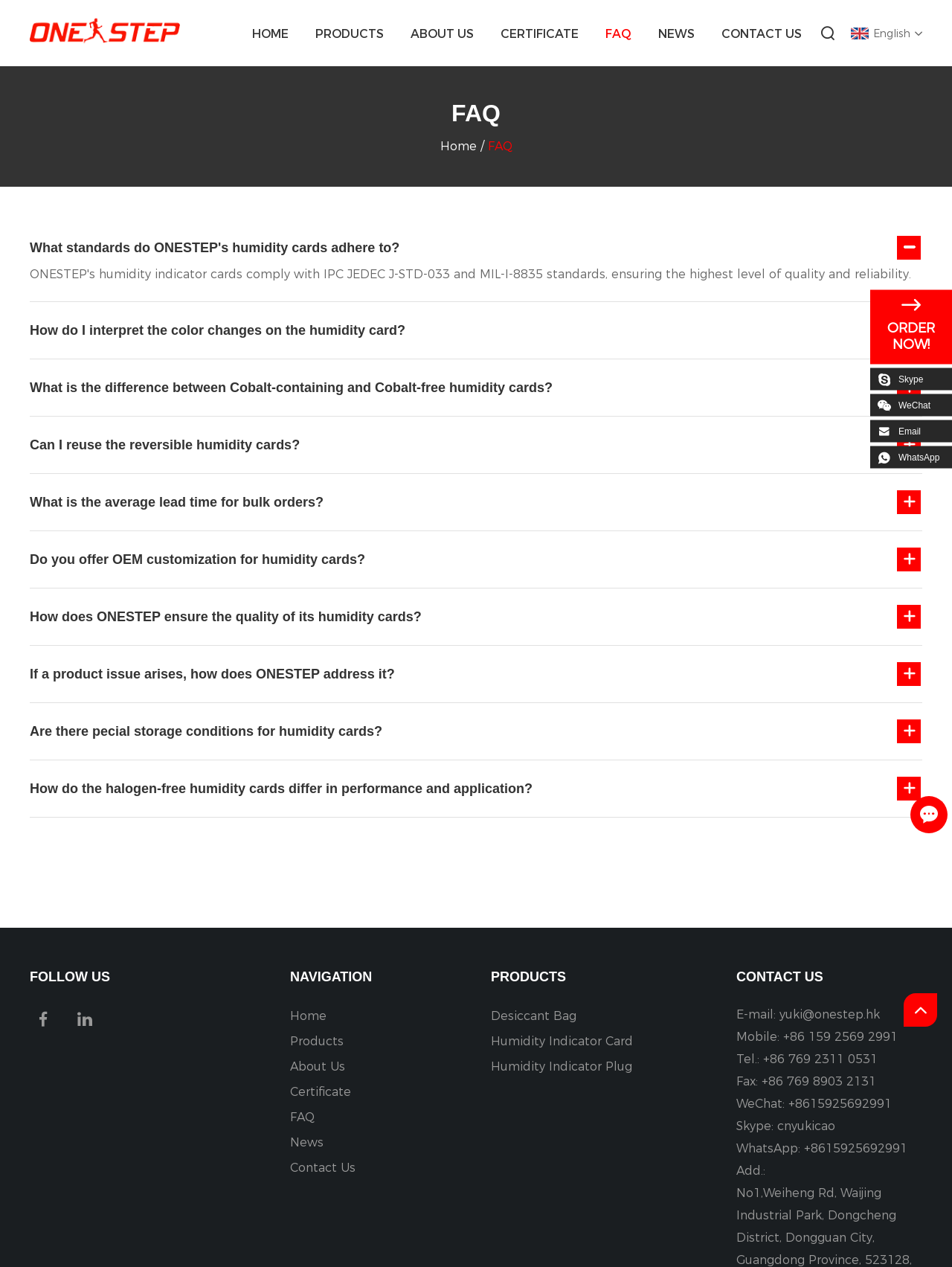Please identify the coordinates of the bounding box that should be clicked to fulfill this instruction: "Chat with us".

[0.965, 0.756, 0.991, 0.808]